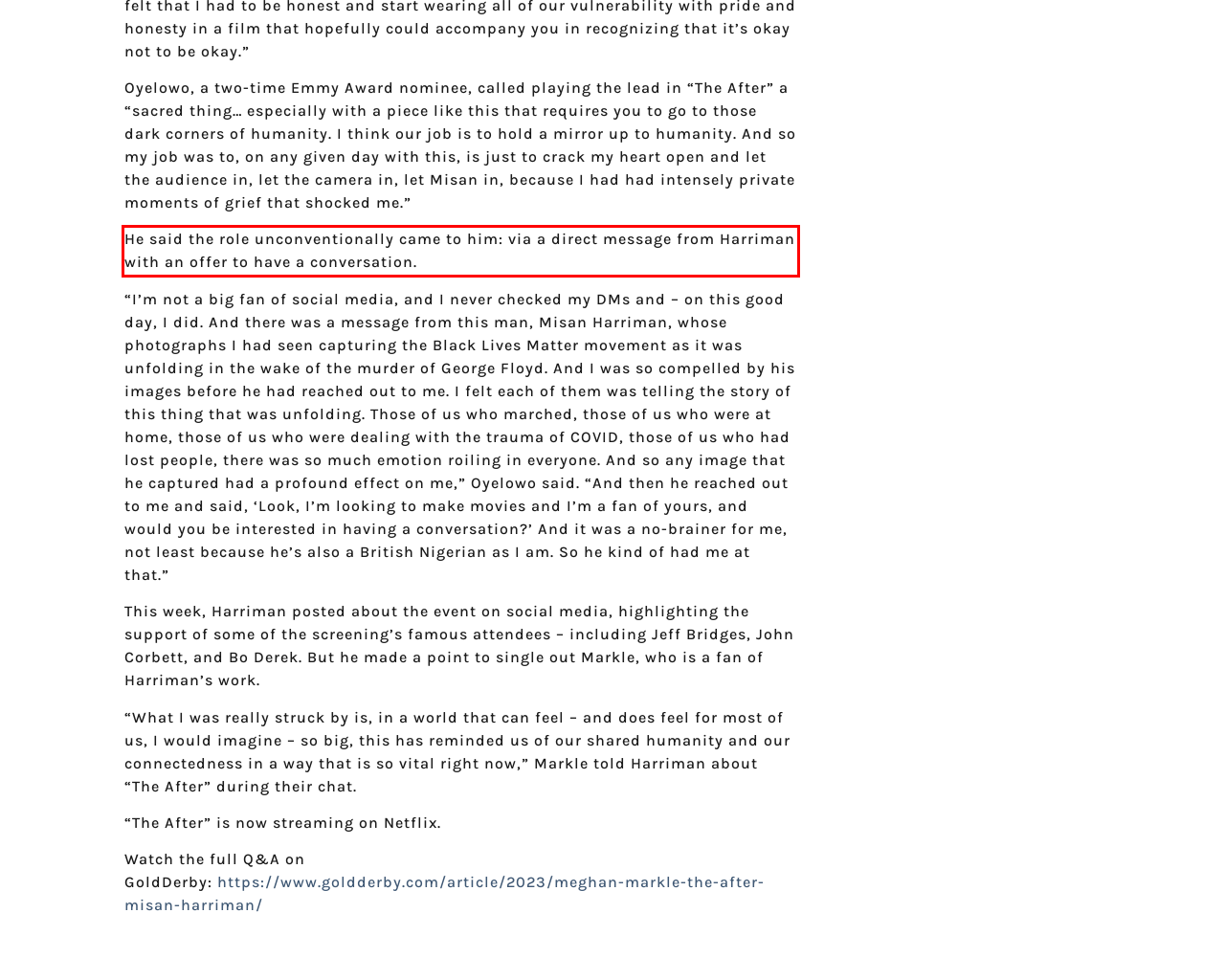Review the screenshot of the webpage and recognize the text inside the red rectangle bounding box. Provide the extracted text content.

He said the role unconventionally came to him: via a direct message from Harriman with an offer to have a conversation.